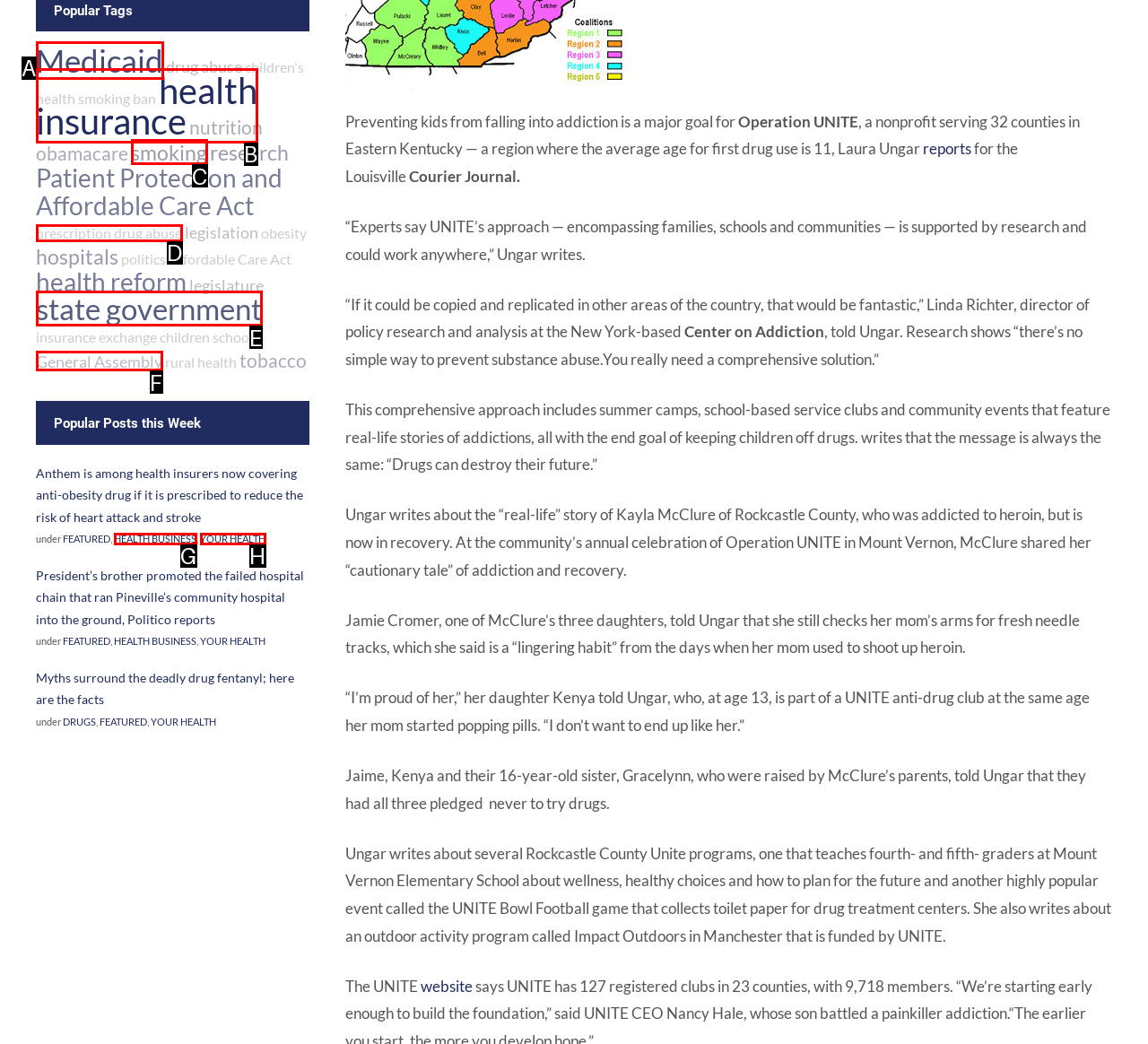Which lettered UI element aligns with this description: prescription drug abuse
Provide your answer using the letter from the available choices.

D